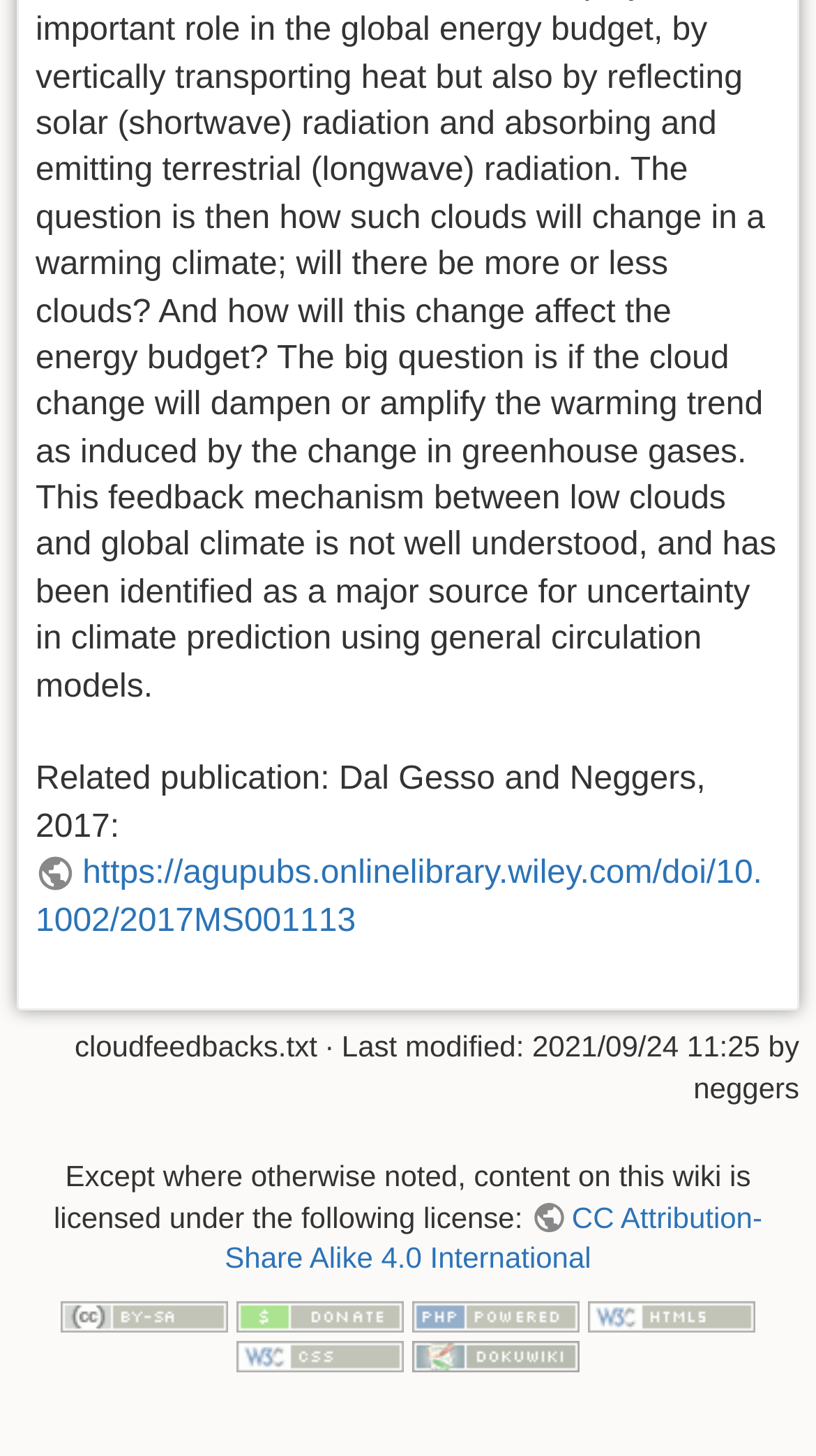Determine the bounding box coordinates of the section to be clicked to follow the instruction: "Check license information". The coordinates should be given as four float numbers between 0 and 1, formatted as [left, top, right, bottom].

[0.275, 0.824, 0.934, 0.875]